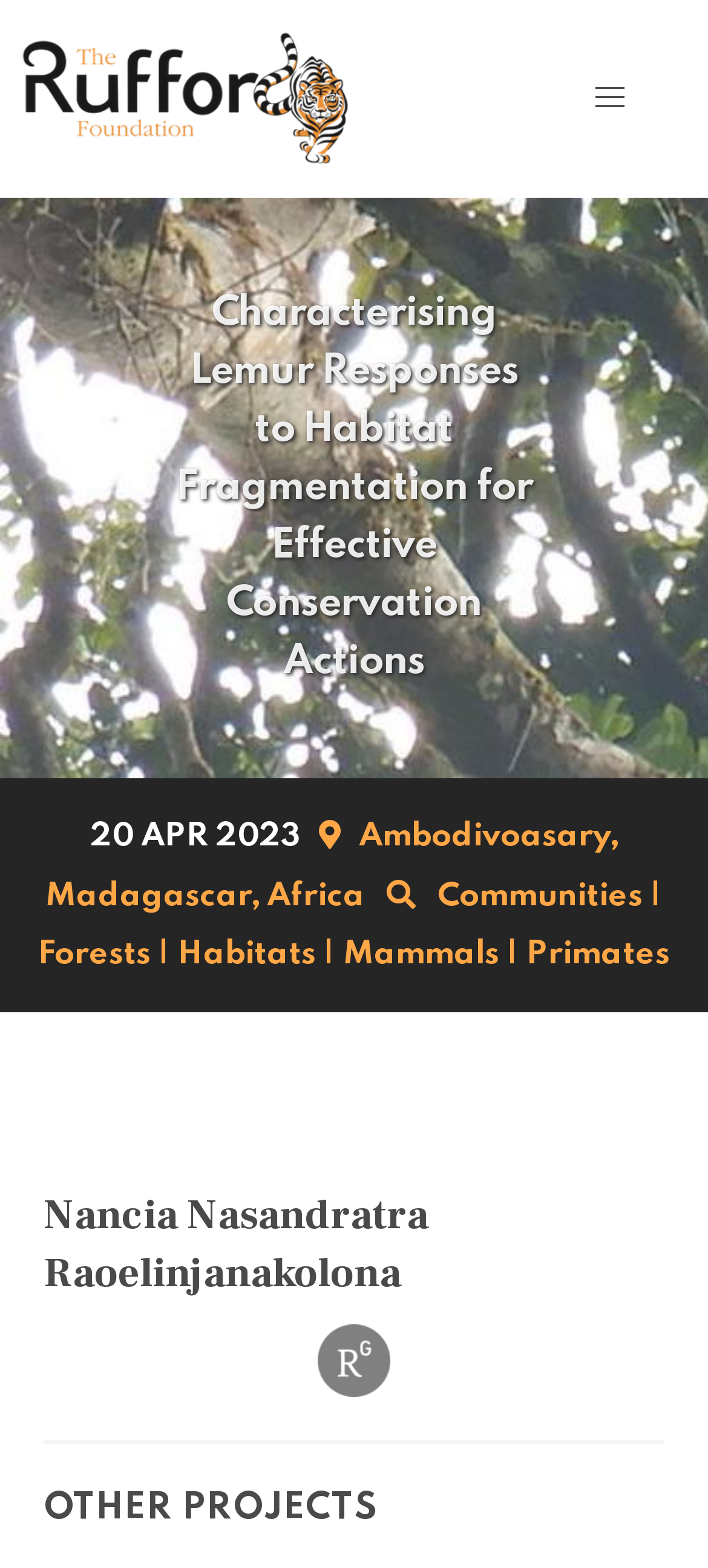Locate the bounding box coordinates of the element that needs to be clicked to carry out the instruction: "Read about Nancia Nasandratra Raoelinjanakolona". The coordinates should be given as four float numbers ranging from 0 to 1, i.e., [left, top, right, bottom].

[0.062, 0.756, 0.938, 0.83]